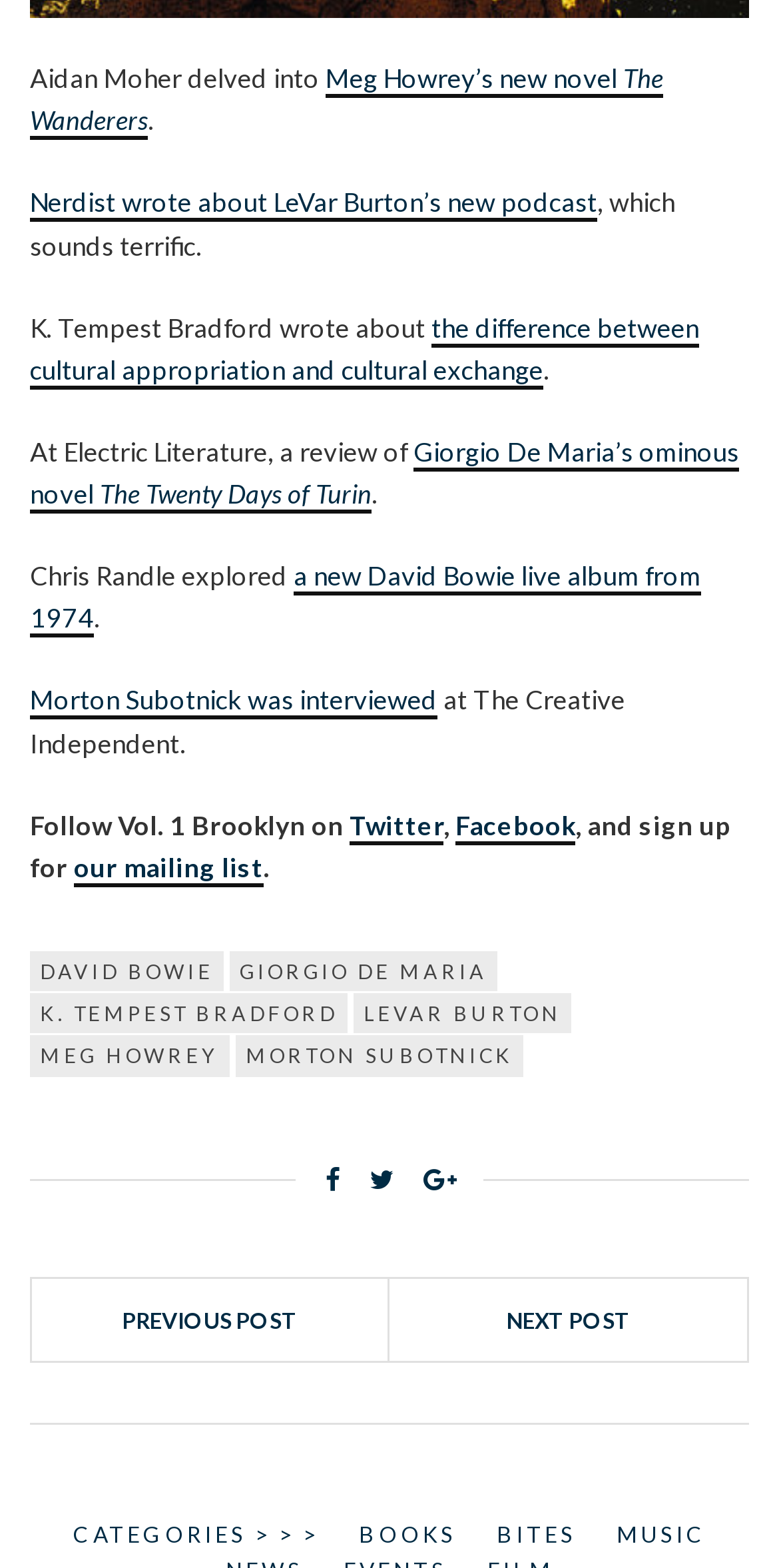Please answer the following question as detailed as possible based on the image: 
How many categories are there on this webpage?

I found the categories section at the bottom of the webpage, which contains three links: 'BOOKS', 'BITES', and 'MUSIC'. Therefore, there are three categories.